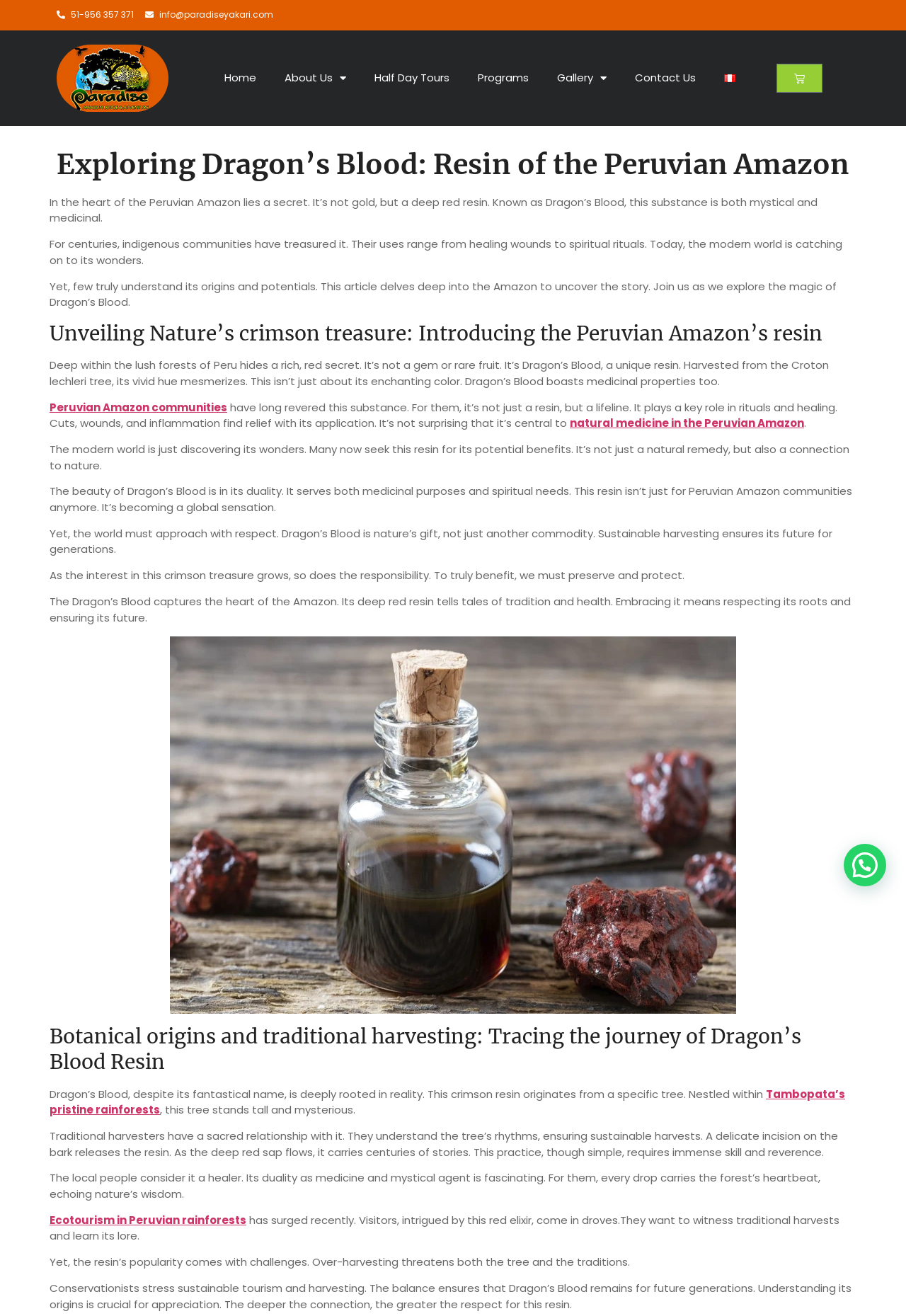What is the purpose of Dragon's Blood?
Could you answer the question with a detailed and thorough explanation?

According to the webpage, Dragon's Blood has been used by indigenous communities for centuries for healing wounds and spiritual rituals, and its modern uses range from natural medicine to spiritual connections.